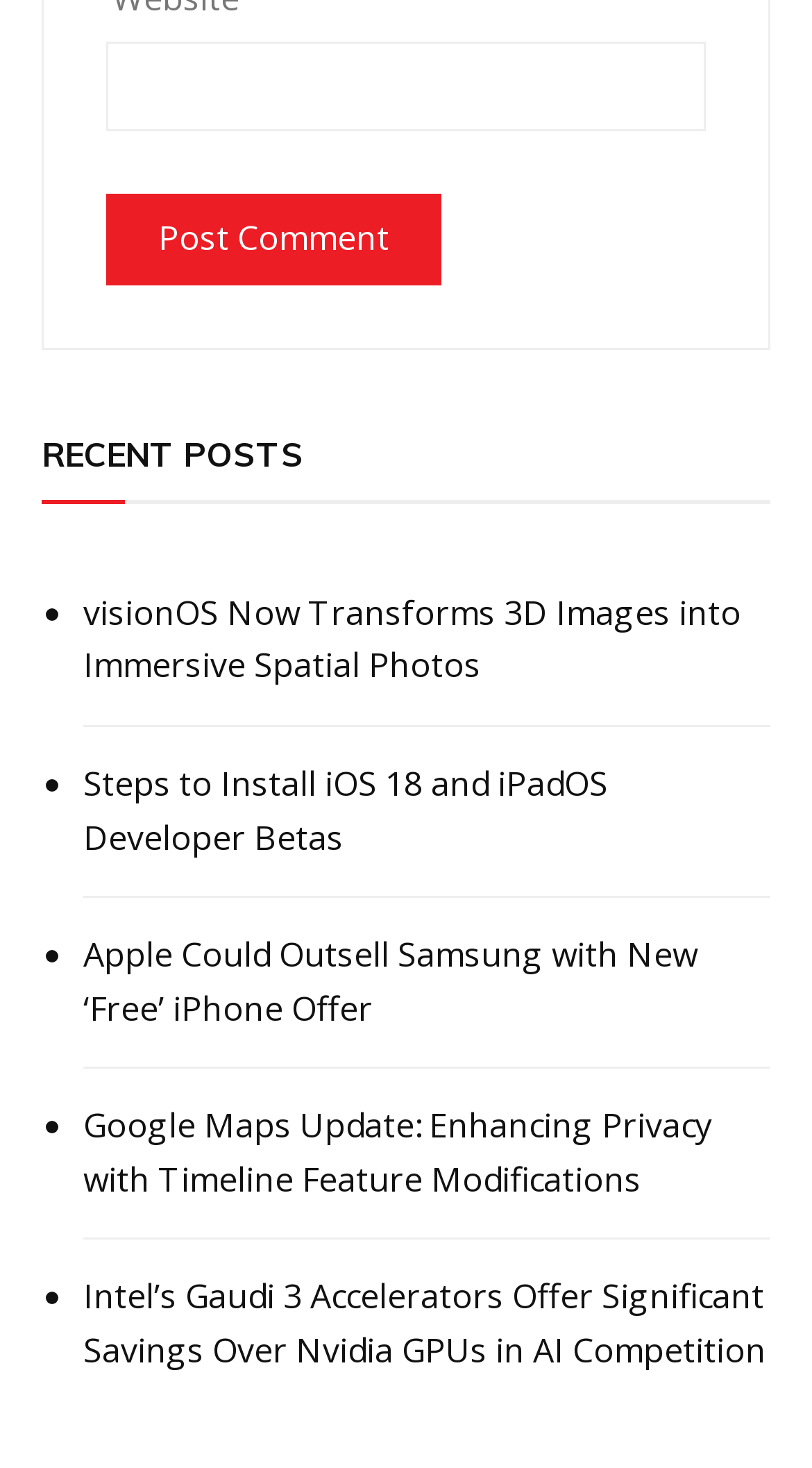Provide a one-word or brief phrase answer to the question:
What is the purpose of the textbox at the top?

To enter a website